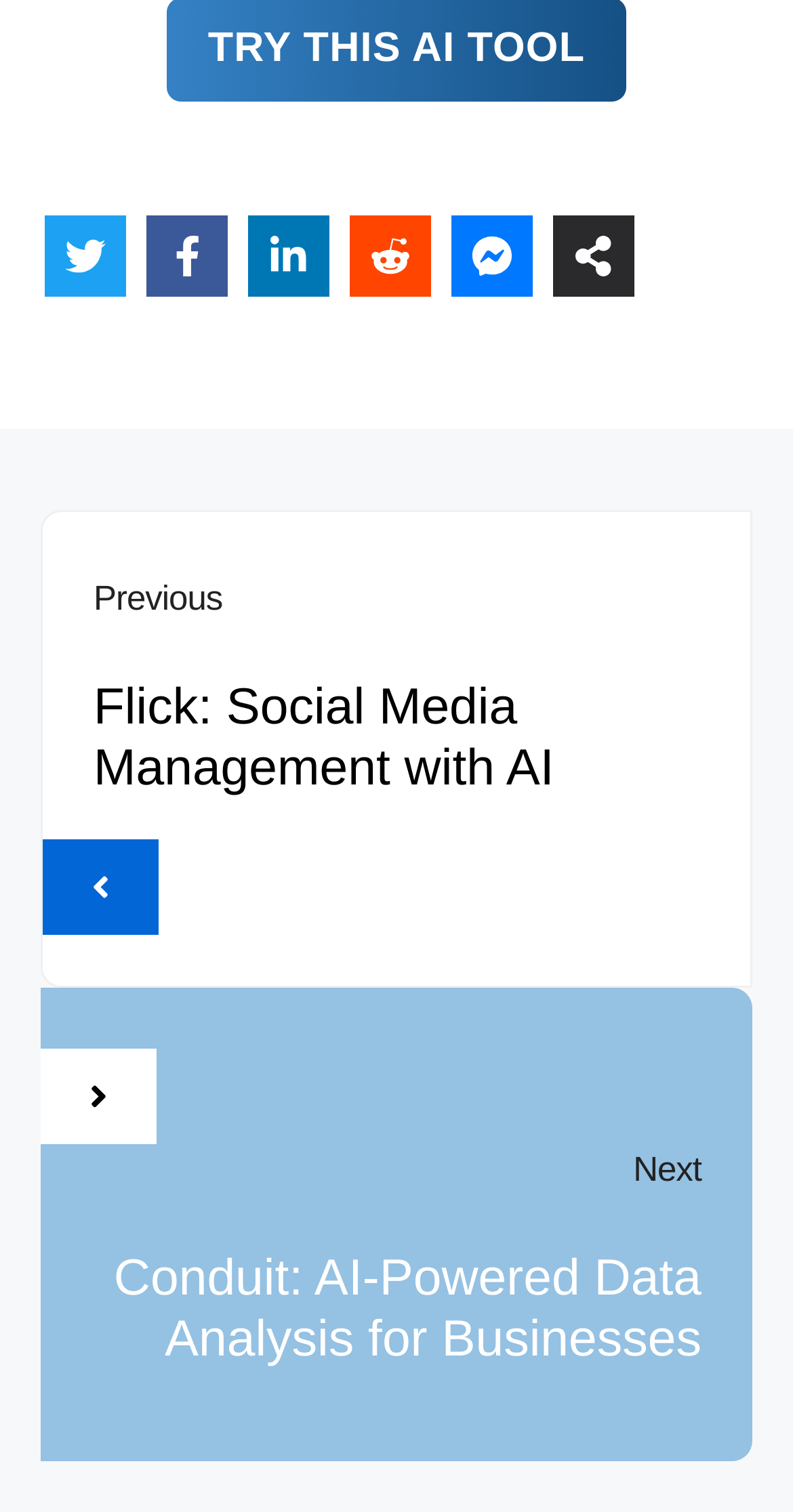Please identify the bounding box coordinates of the area I need to click to accomplish the following instruction: "Share on social media".

[0.697, 0.142, 0.8, 0.196]